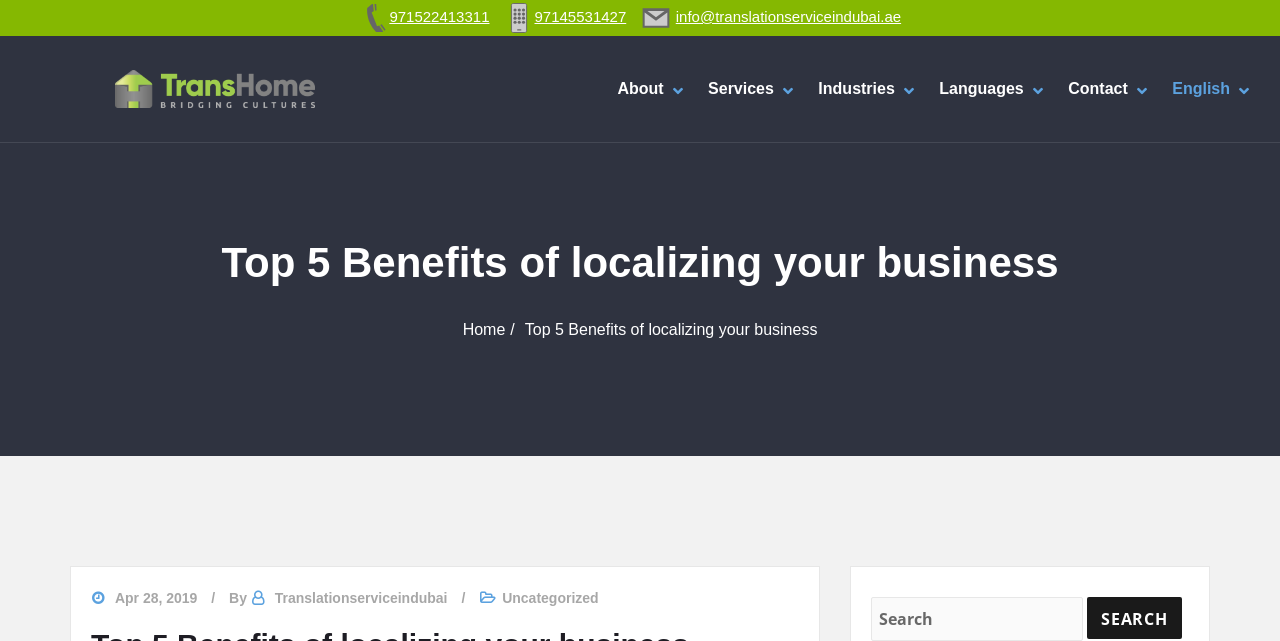Refer to the image and answer the question with as much detail as possible: What languages does the company support?

I found the languages by looking at the menu item 'Languages', which has submenus for 'Arabic Languages', 'European Languages Translation Services', 'Middle Eastern Languages translation services', 'Asian Languages Translation Services', and 'African Languages Translation Services'.